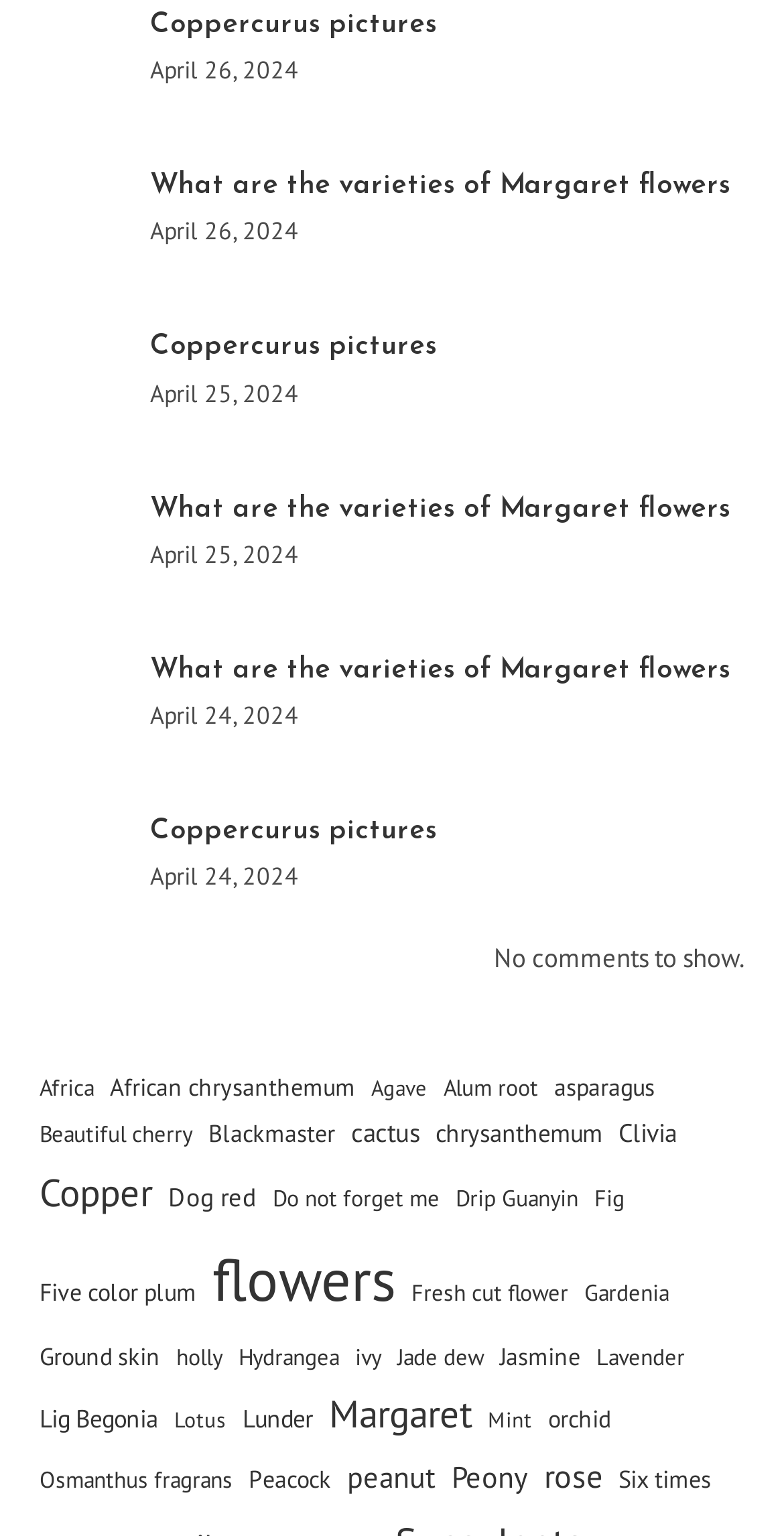Based on the element description: "African chrysanthemum", identify the bounding box coordinates for this UI element. The coordinates must be four float numbers between 0 and 1, listed as [left, top, right, bottom].

[0.14, 0.693, 0.453, 0.721]